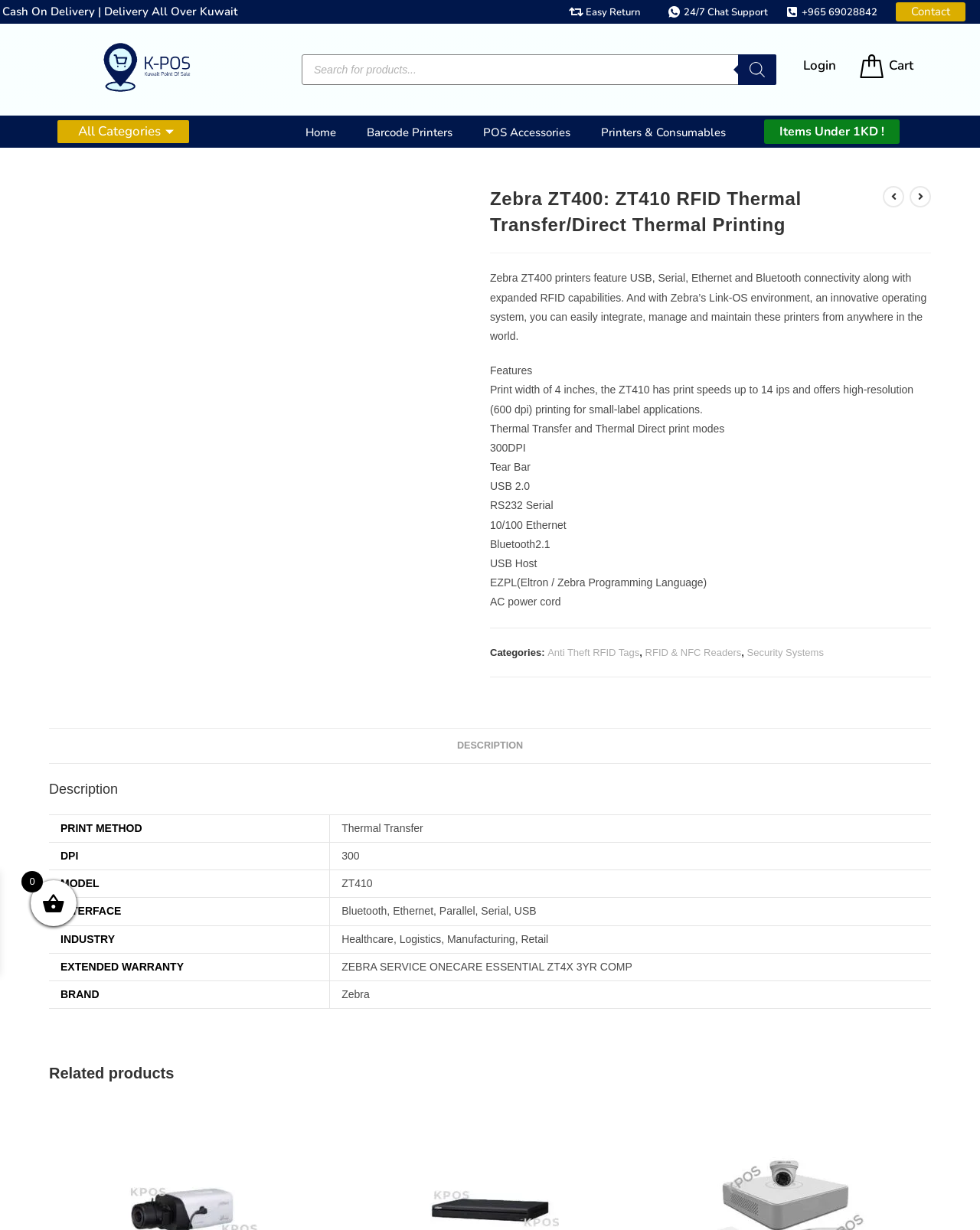Highlight the bounding box coordinates of the region I should click on to meet the following instruction: "Search for products".

[0.308, 0.044, 0.792, 0.069]